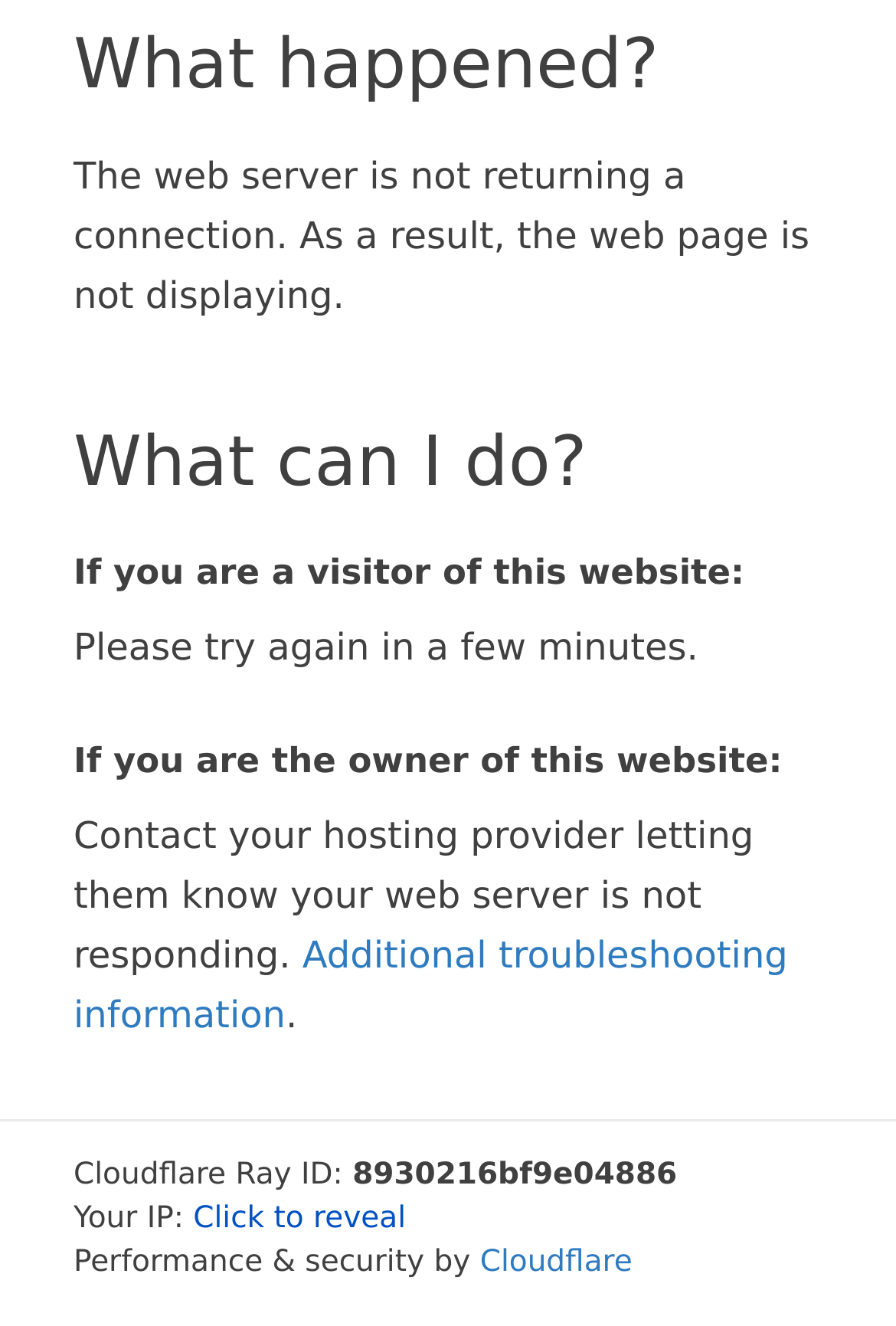Using the information in the image, give a comprehensive answer to the question: 
What should a visitor of this website do?

According to the webpage, if you are a visitor of this website, you should try again in a few minutes, as stated in the StaticText element with the text 'Please try again in a few minutes.'